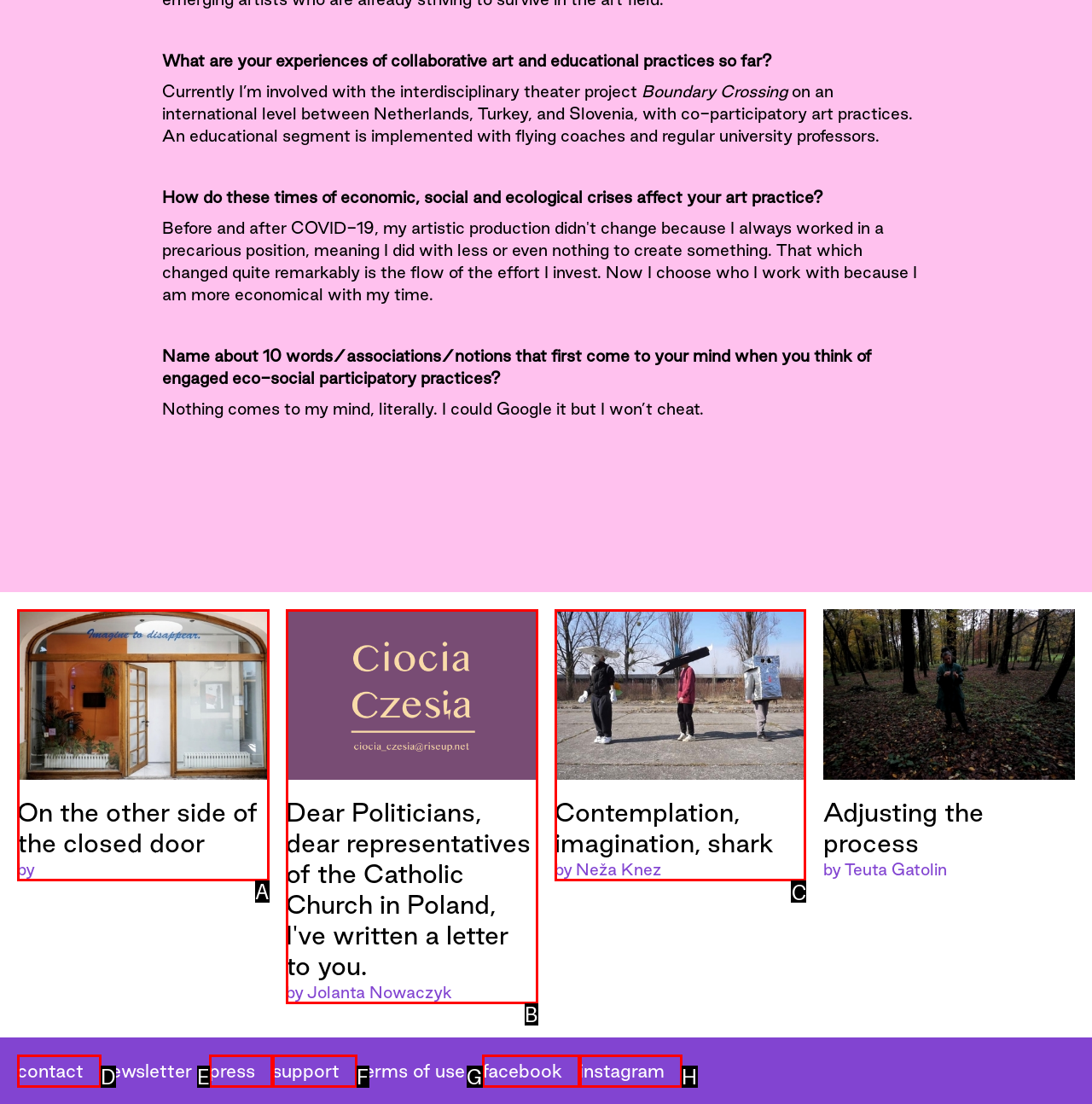Identify which lettered option completes the task: Visit the page 'Contemplation, imagination, shark'. Provide the letter of the correct choice.

C